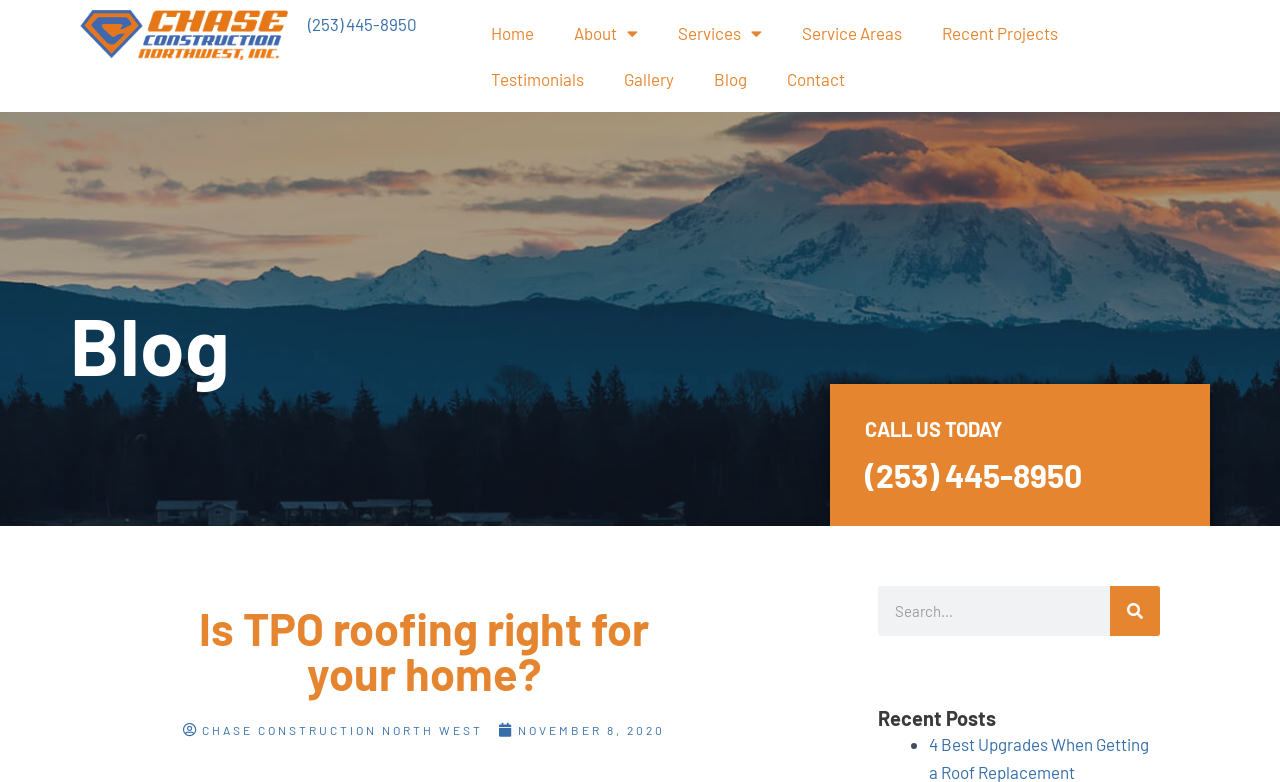Please specify the bounding box coordinates of the clickable section necessary to execute the following command: "Get in touch with me via email".

None